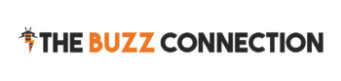What type of content can users expect on the website?
Using the image provided, answer with just one word or phrase.

informative and entertaining